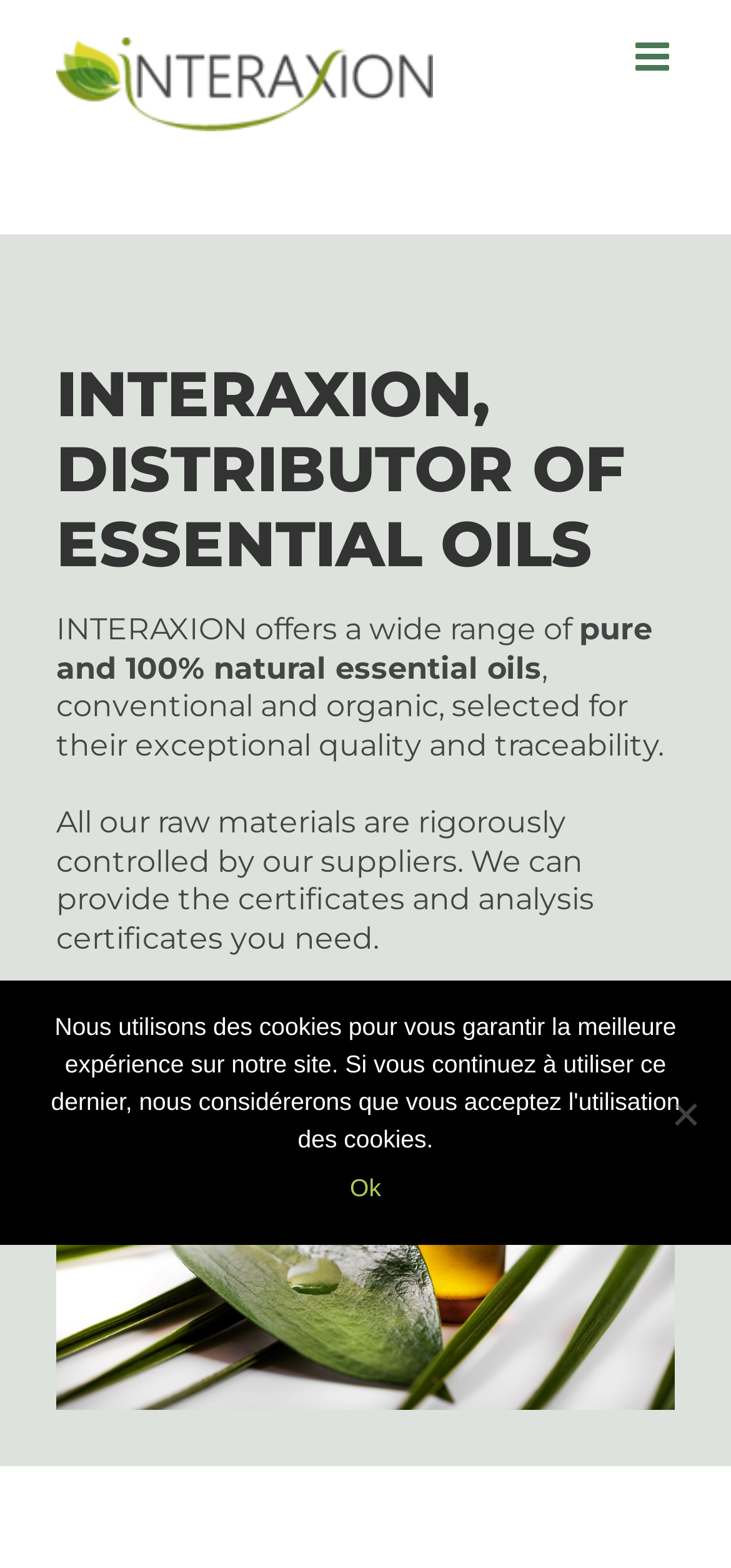Detail the webpage's structure and highlights in your description.

The webpage is about Interaxion, a distributor of essential oils. At the top left corner, there is a navigation menu labeled "Main Menu" with an Interaxion logo, which is an image. Next to the navigation menu, there is a link to toggle the mobile menu. 

Below the navigation menu, there is a heading that reads "INTERAXION, DISTRIBUTOR OF ESSENTIAL OILS" in a prominent font size. Underneath the heading, there are three paragraphs of text that describe the products offered by Interaxion. The text explains that Interaxion offers a wide range of pure and 100% natural essential oils, both conventional and organic, selected for their exceptional quality and traceability. It also mentions that the raw materials are rigorously controlled by suppliers and that certificates and analysis certificates can be provided.

To the right of the text, there is a large image that takes up most of the right side of the page. At the bottom of the page, there is a cookie notice dialog with two buttons, "Ok" and "No". The "Ok" button is located at the bottom center of the dialog, while the "No" button is at the bottom right corner.